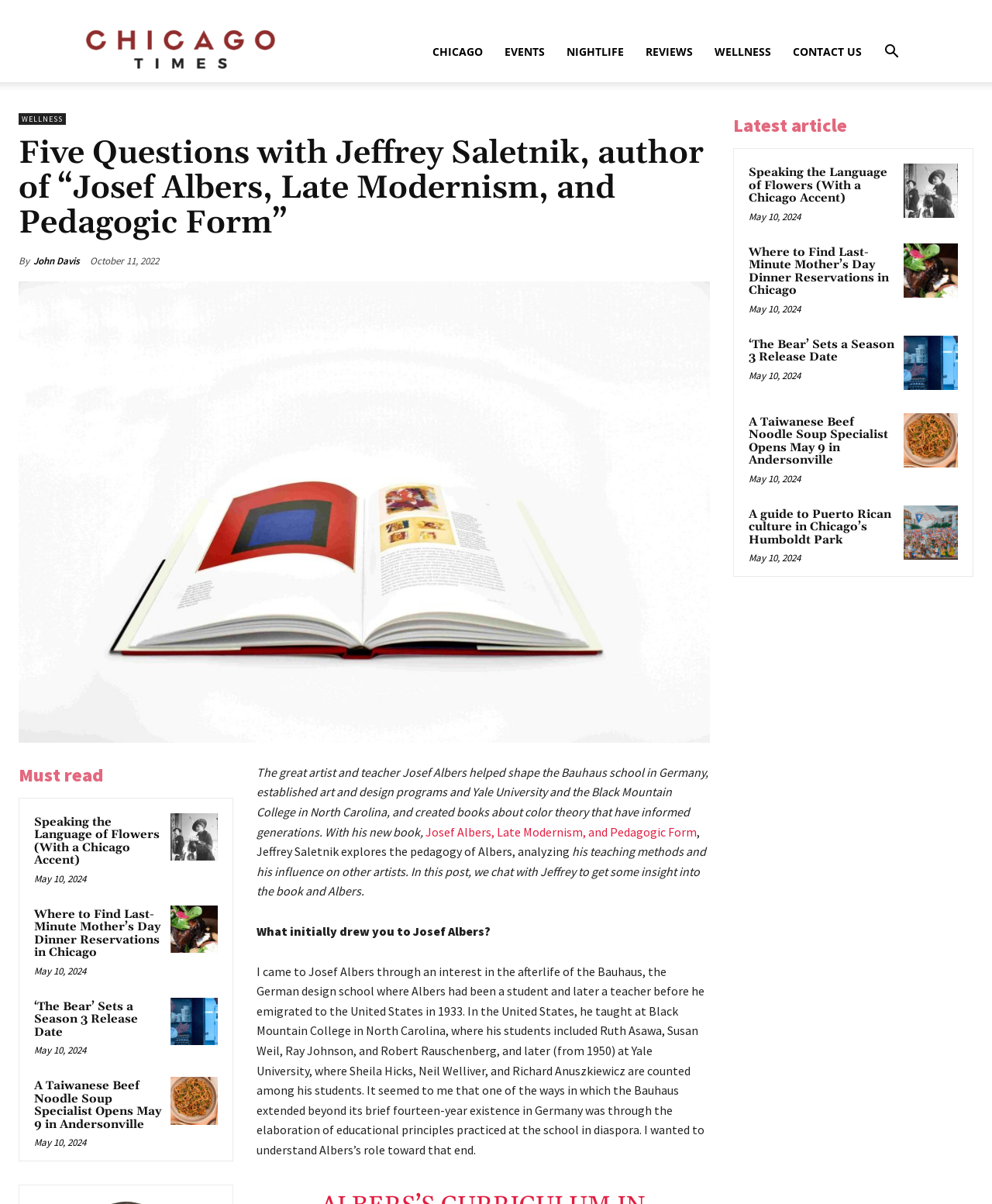Refer to the image and offer a detailed explanation in response to the question: Who is the author of the book 'Josef Albers, Late Modernism, and Pedagogic Form'?

I found the text 'Five Questions with Jeffrey Saletnik, author of “Josef Albers, Late Modernism, and Pedagogic Form”' at the top of the webpage, which indicates that Jeffrey Saletnik is the author of the book.